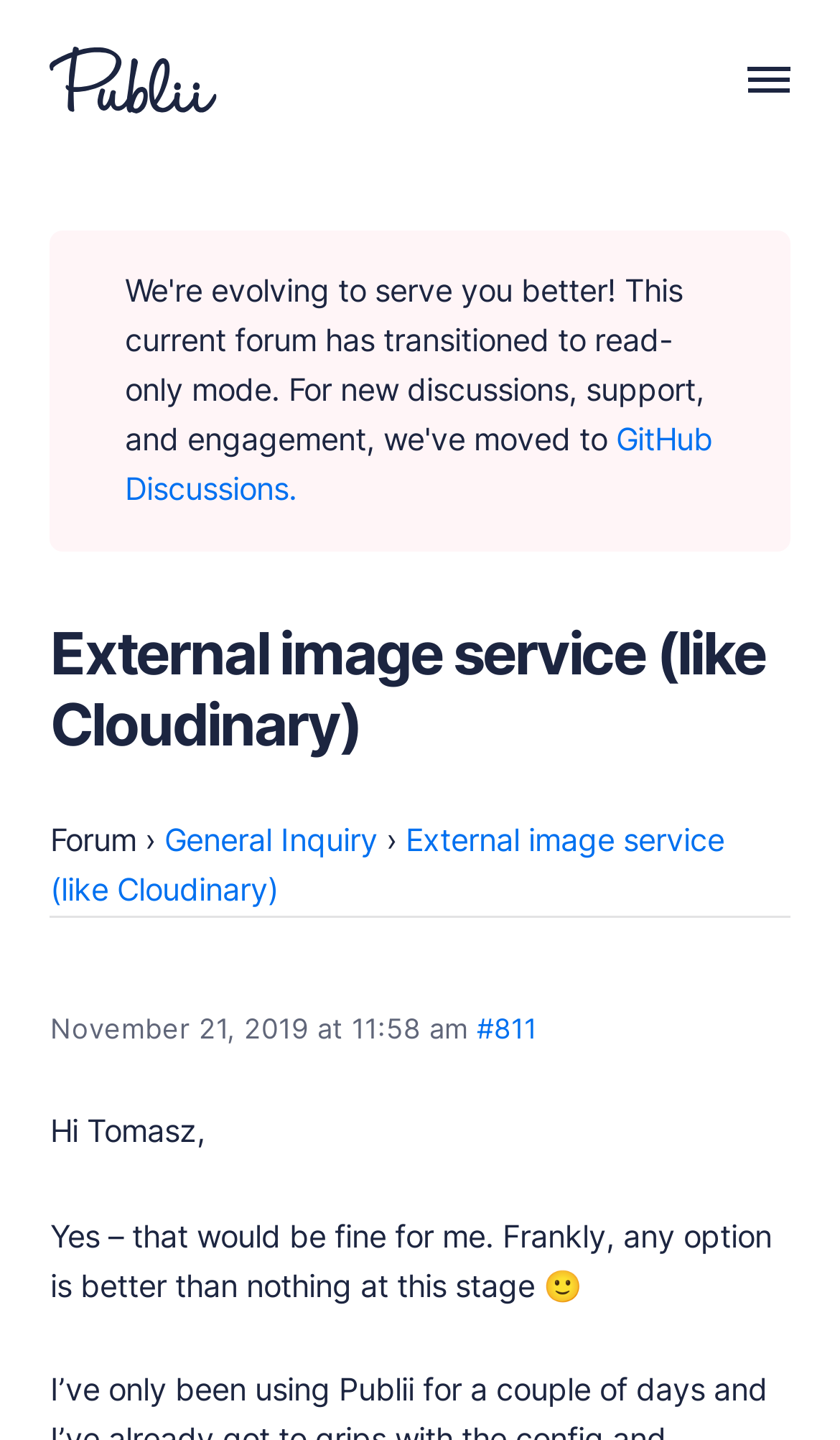Highlight the bounding box coordinates of the region I should click on to meet the following instruction: "View the General Inquiry forum".

[0.196, 0.57, 0.45, 0.595]